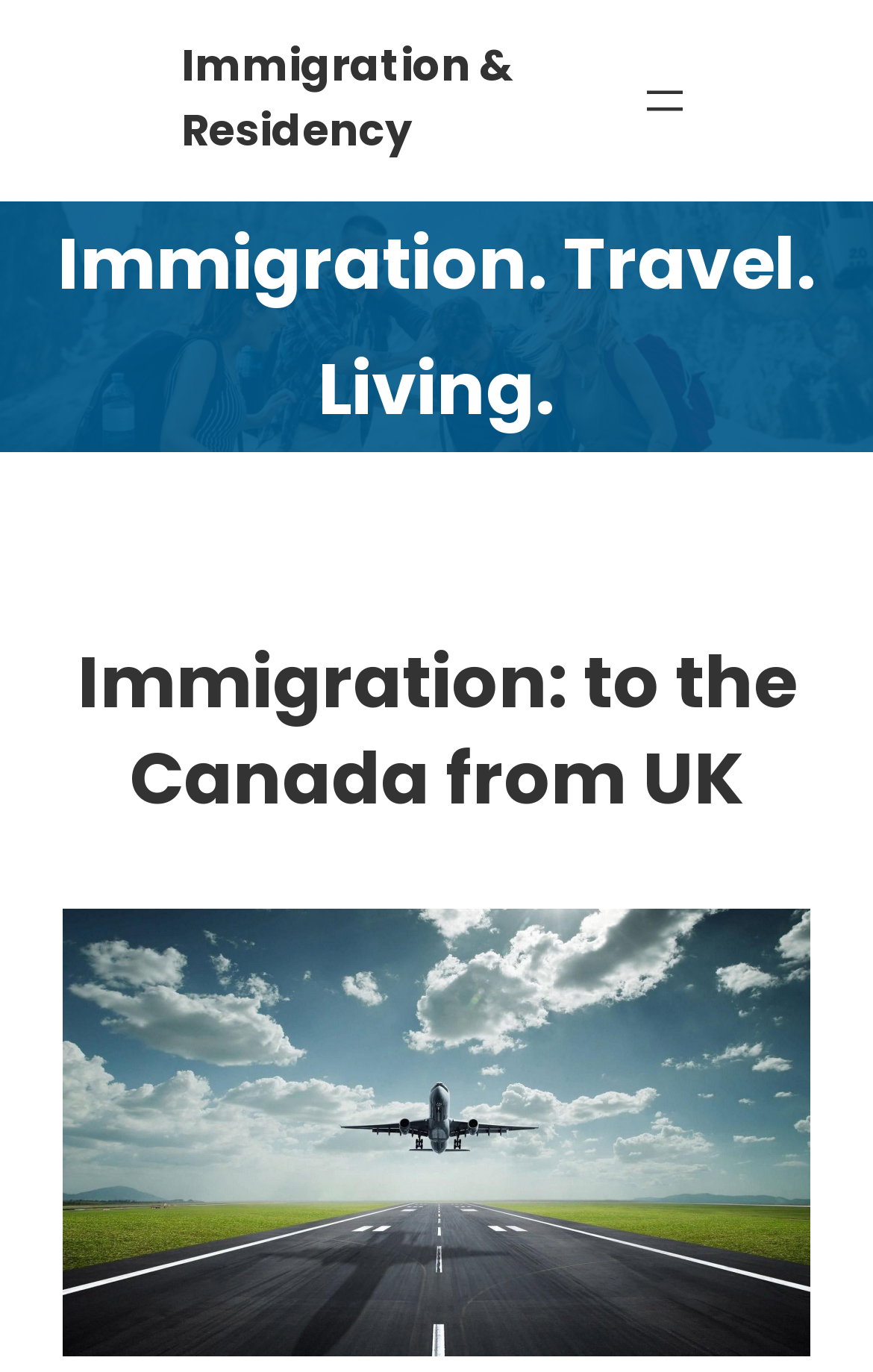Refer to the image and answer the question with as much detail as possible: What is the main topic of this webpage?

Based on the webpage's content, particularly the heading 'Immigration: to the Canada from UK' and the image of an airplane, it is clear that the main topic of this webpage is immigration to Canada, specifically from the UK.